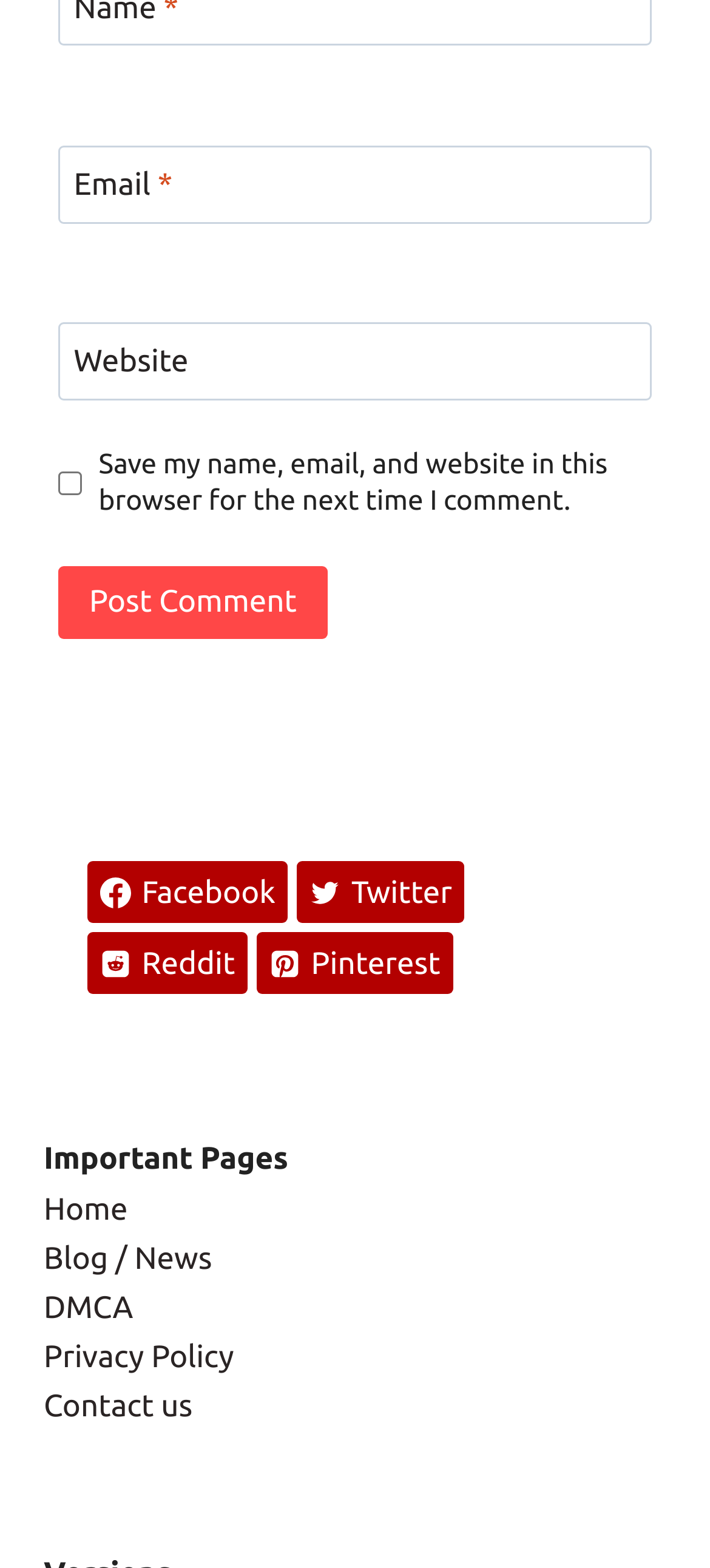How many social media links are available?
Please provide a single word or phrase based on the screenshot.

4